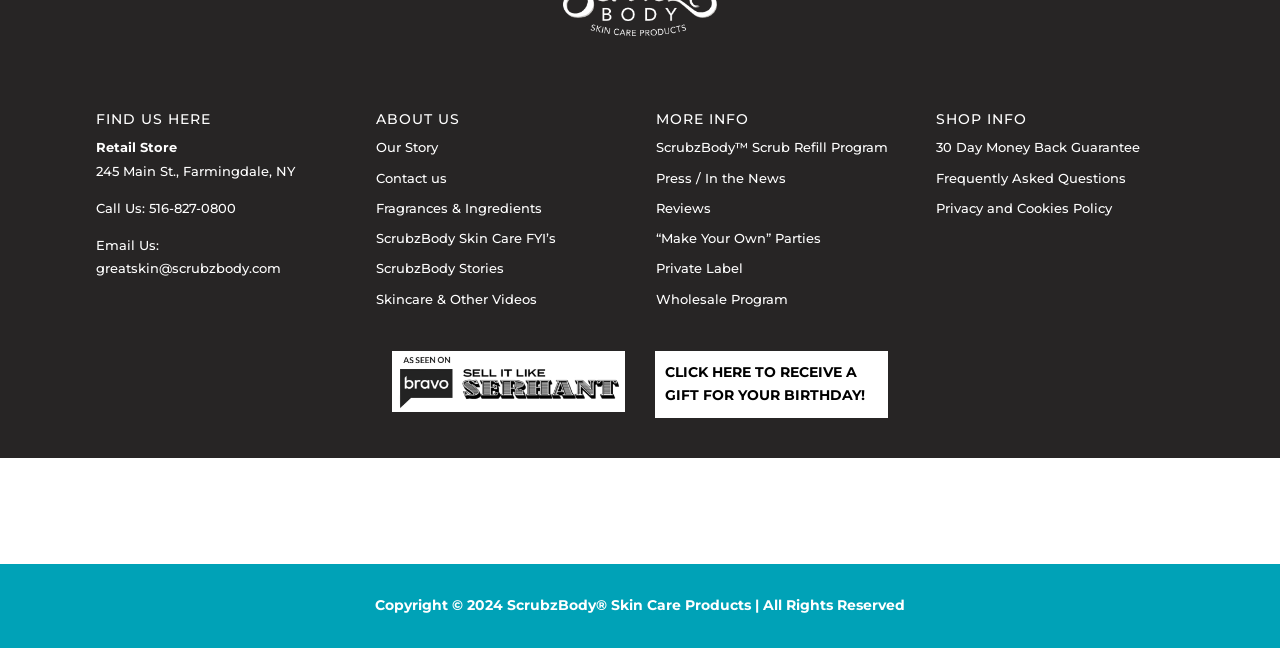Answer the question using only one word or a concise phrase: How many social media links are there?

4